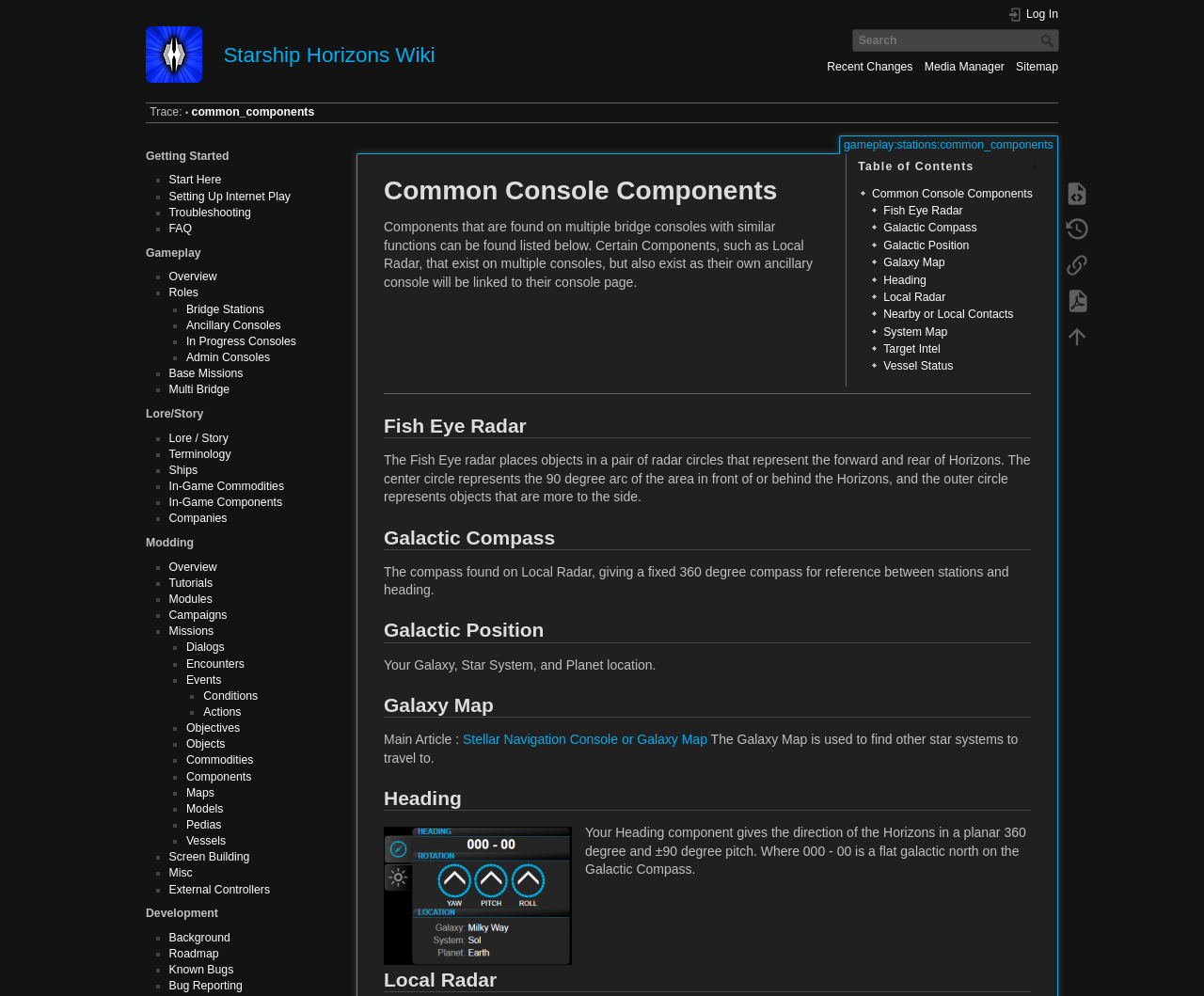Pinpoint the bounding box coordinates of the element you need to click to execute the following instruction: "Go to the Starship Horizons Wiki homepage". The bounding box should be represented by four float numbers between 0 and 1, in the format [left, top, right, bottom].

[0.121, 0.026, 0.492, 0.069]